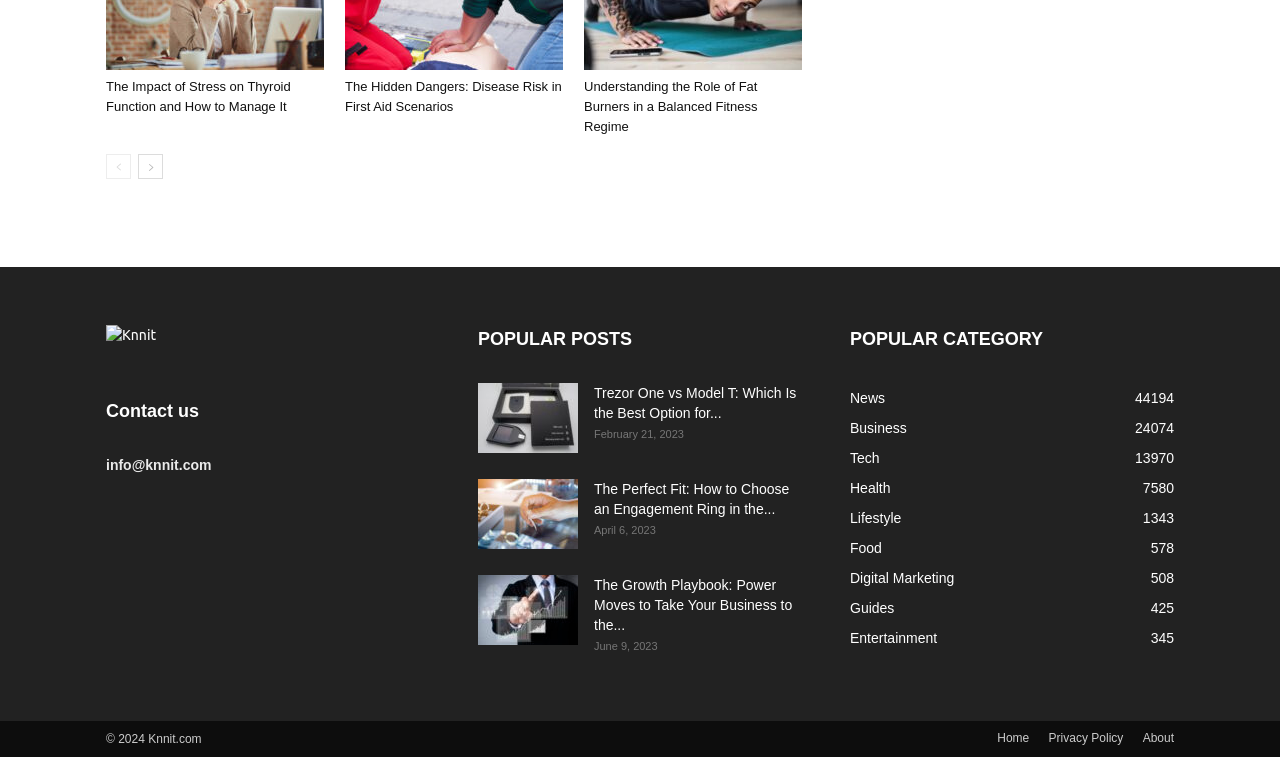Refer to the image and answer the question with as much detail as possible: What is the name of the website?

The name of the website can be found in the top-left corner of the webpage, where the logo 'Knnit' is displayed, and also in the contact information section at the bottom of the webpage, where the email address 'info@knnit.com' is provided.